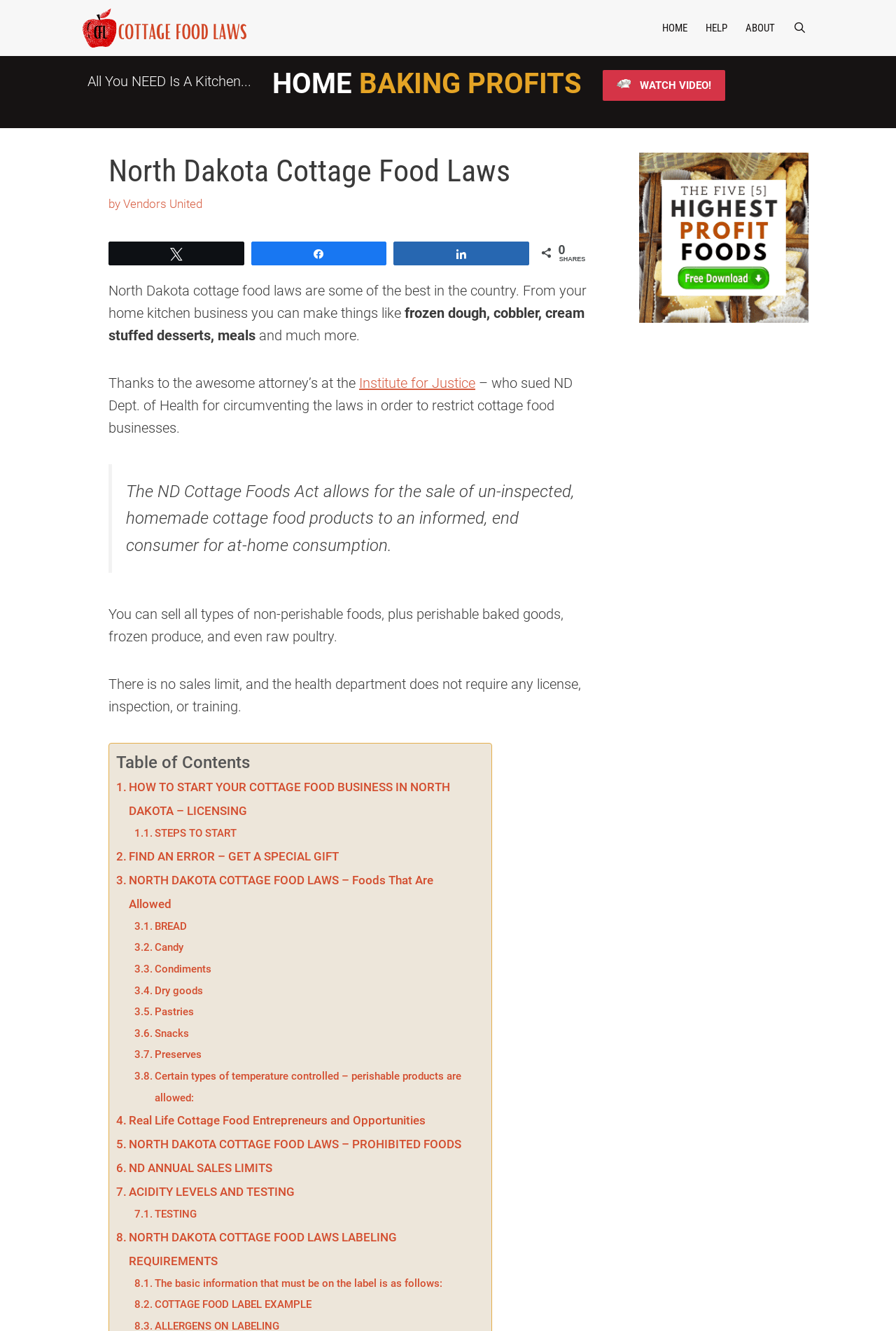What types of products can be sold under North Dakota cottage food laws?
Please give a well-detailed answer to the question.

The webpage states that 'You can sell all types of non-perishable foods, plus perishable baked goods, frozen produce, and even raw poultry', indicating that a variety of products can be sold under North Dakota cottage food laws.